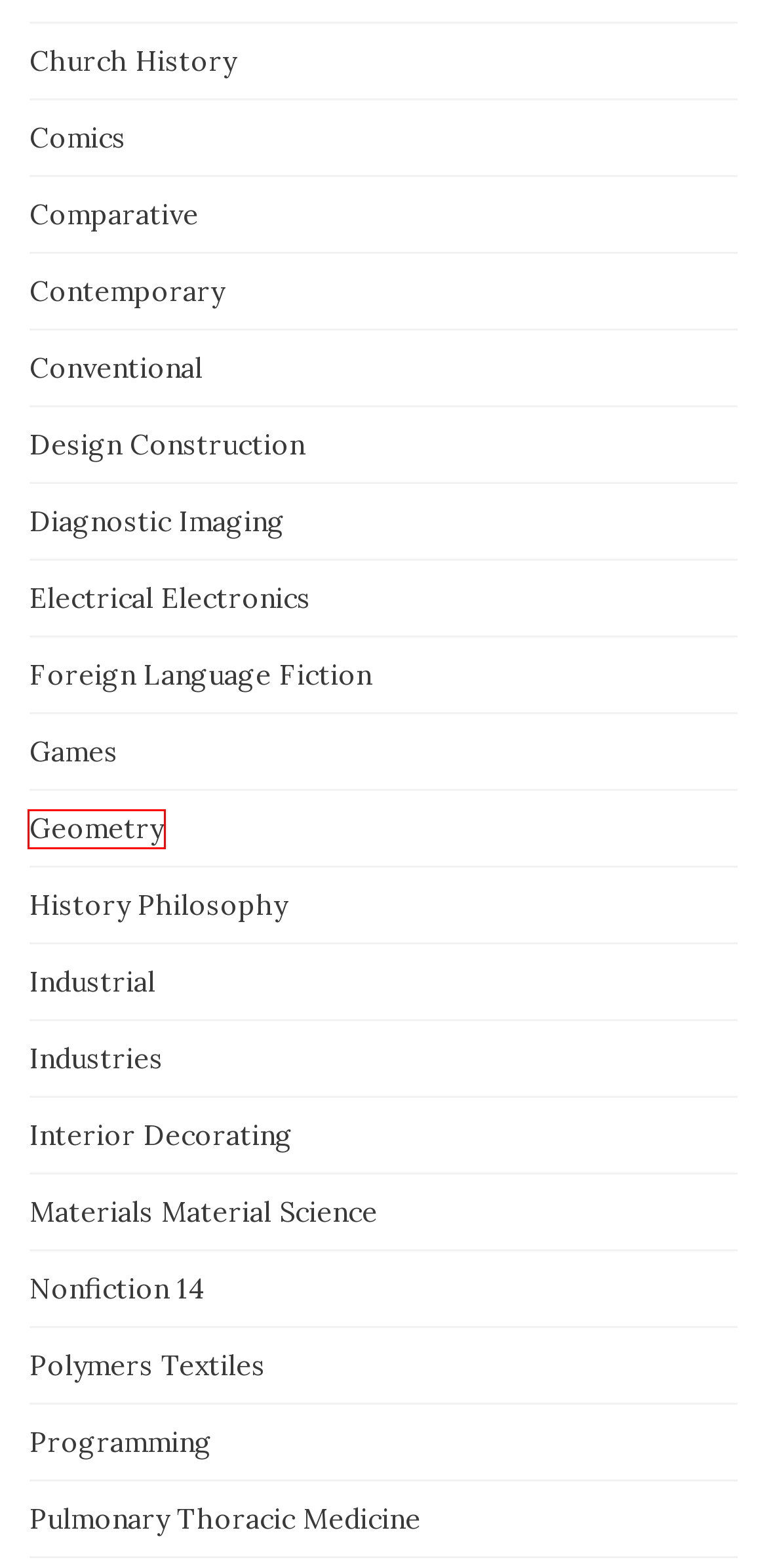Look at the screenshot of the webpage and find the element within the red bounding box. Choose the webpage description that best fits the new webpage that will appear after clicking the element. Here are the candidates:
A. Geometry - ADAMSONCOUNSELING.COM Book Archive
B. Industries - ADAMSONCOUNSELING.COM Book Archive
C. Materials Material Science - ADAMSONCOUNSELING.COM Book Archive
D. Design Construction - ADAMSONCOUNSELING.COM Book Archive
E. Comparative - ADAMSONCOUNSELING.COM Book Archive
F. Comics - ADAMSONCOUNSELING.COM Book Archive
G. Nonfiction 14 - ADAMSONCOUNSELING.COM Book Archive
H. Conventional - ADAMSONCOUNSELING.COM Book Archive

A